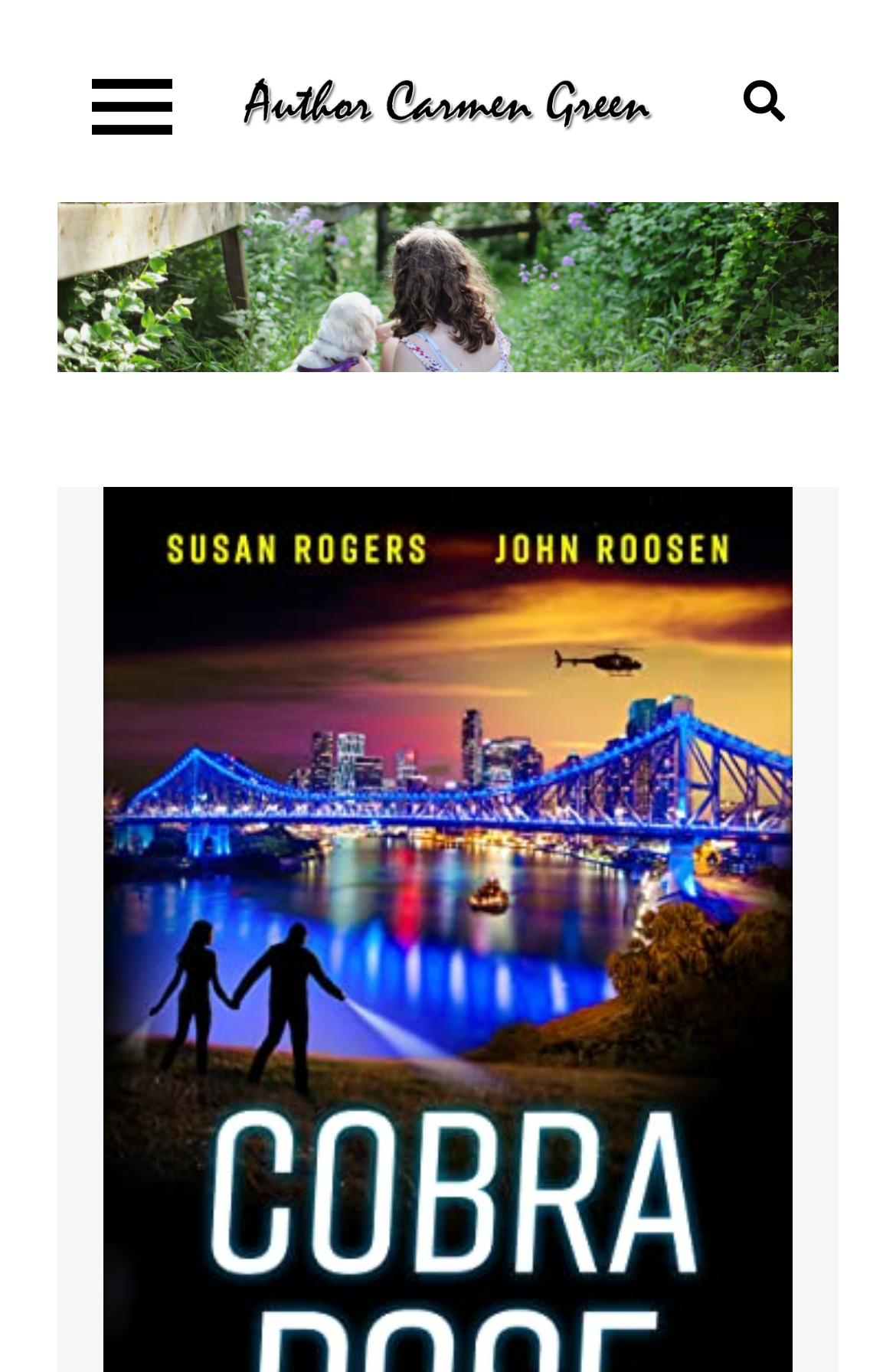Predict the bounding box of the UI element based on this description: "alt="authorcarmengreen.com"".

[0.269, 0.057, 0.731, 0.089]